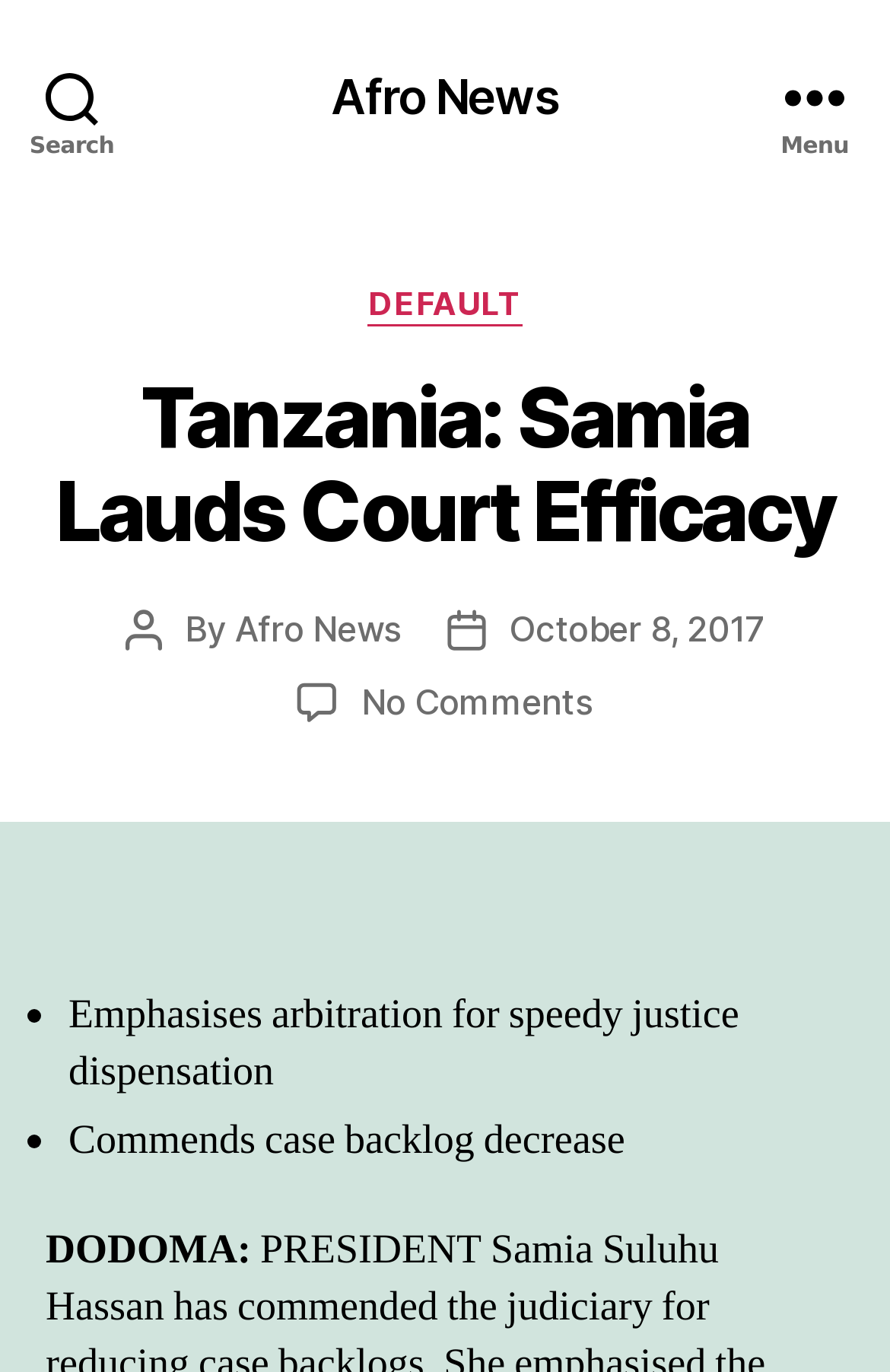Determine the main text heading of the webpage and provide its content.

Tanzania: Samia Lauds Court Efficacy